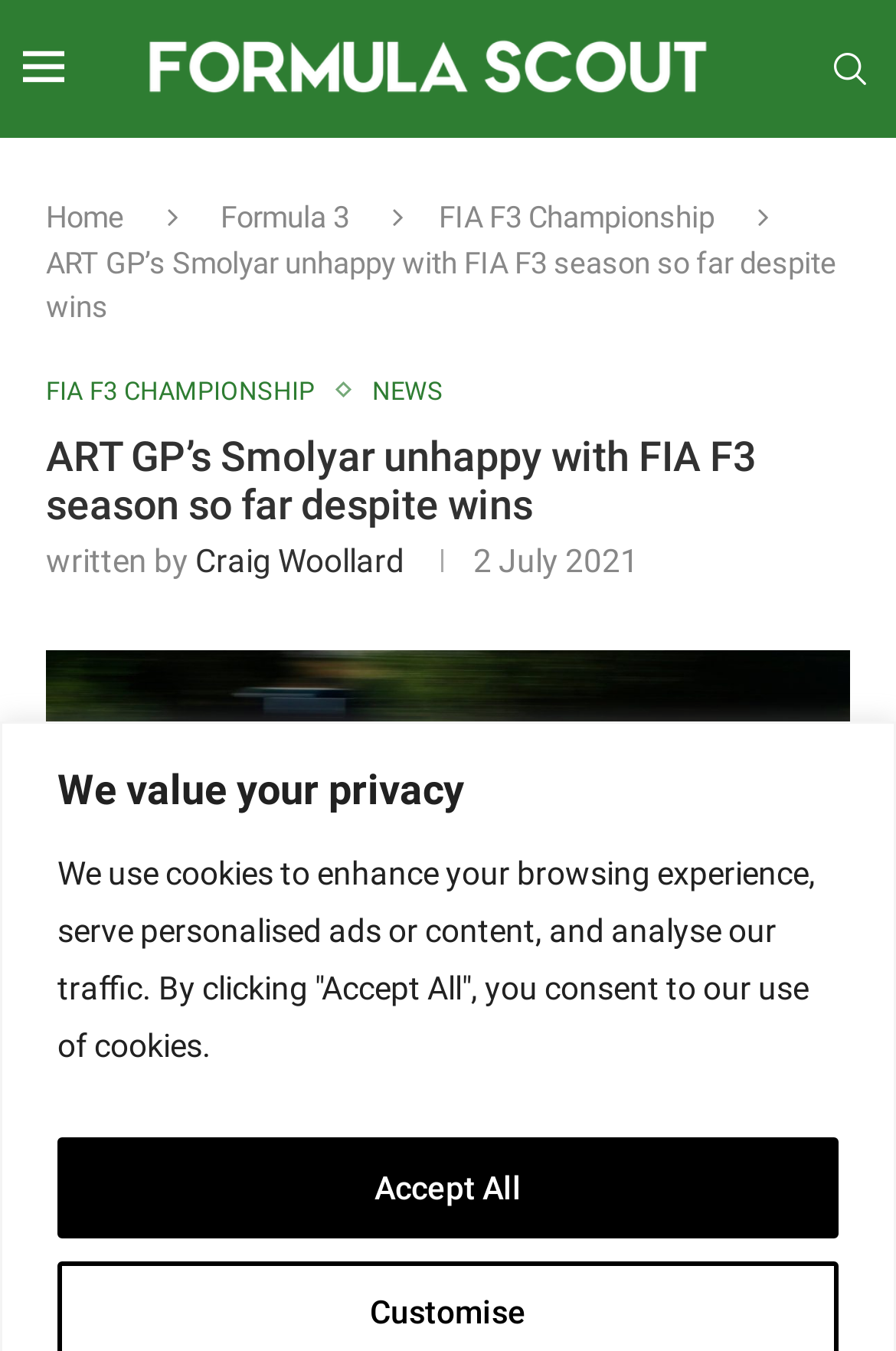Refer to the image and provide an in-depth answer to the question: 
What is the name of the website?

I found the answer by looking at the link at the top of the webpage that says 'Formula Scout'.